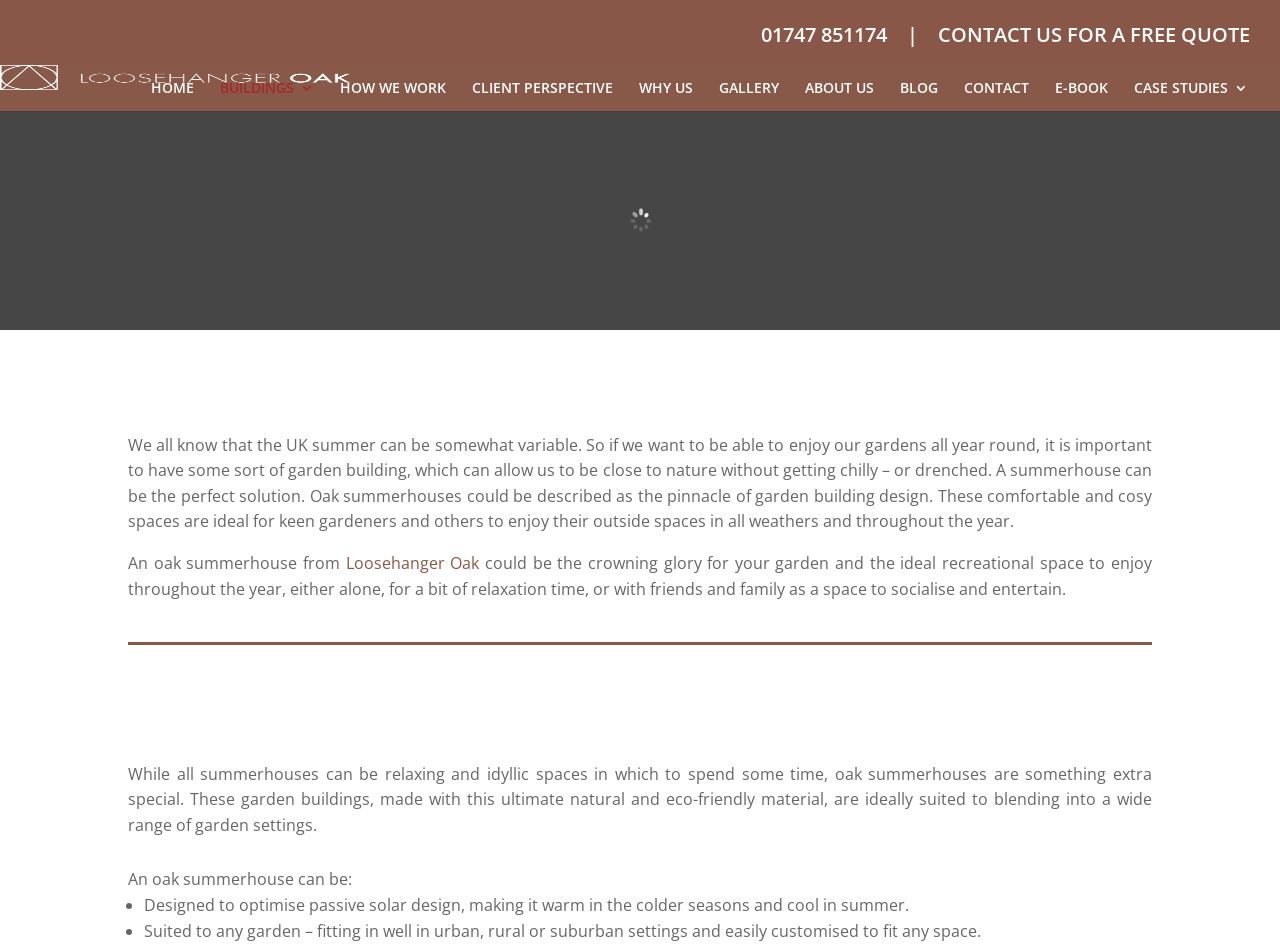Please indicate the bounding box coordinates of the element's region to be clicked to achieve the instruction: "Contact us for a free quote". Provide the coordinates as four float numbers between 0 and 1, i.e., [left, top, right, bottom].

[0.733, 0.026, 0.977, 0.063]